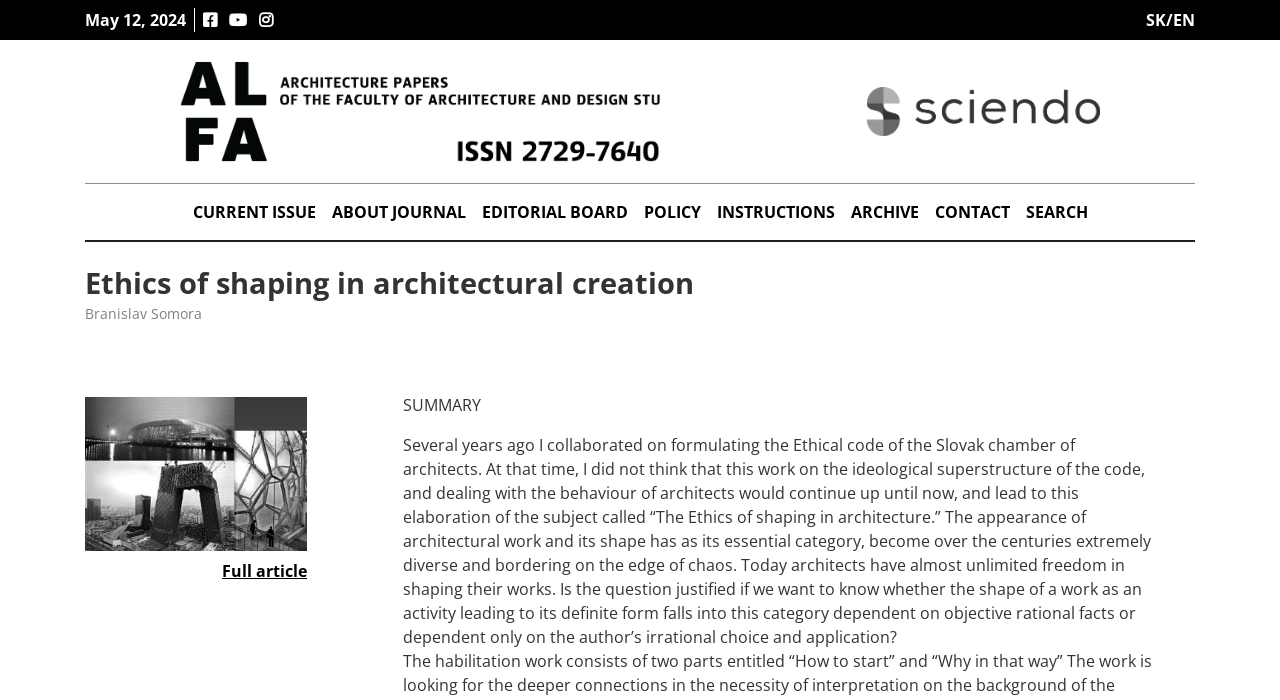Pinpoint the bounding box coordinates of the clickable area needed to execute the instruction: "View the current issue of the journal". The coordinates should be specified as four float numbers between 0 and 1, i.e., [left, top, right, bottom].

[0.144, 0.275, 0.253, 0.332]